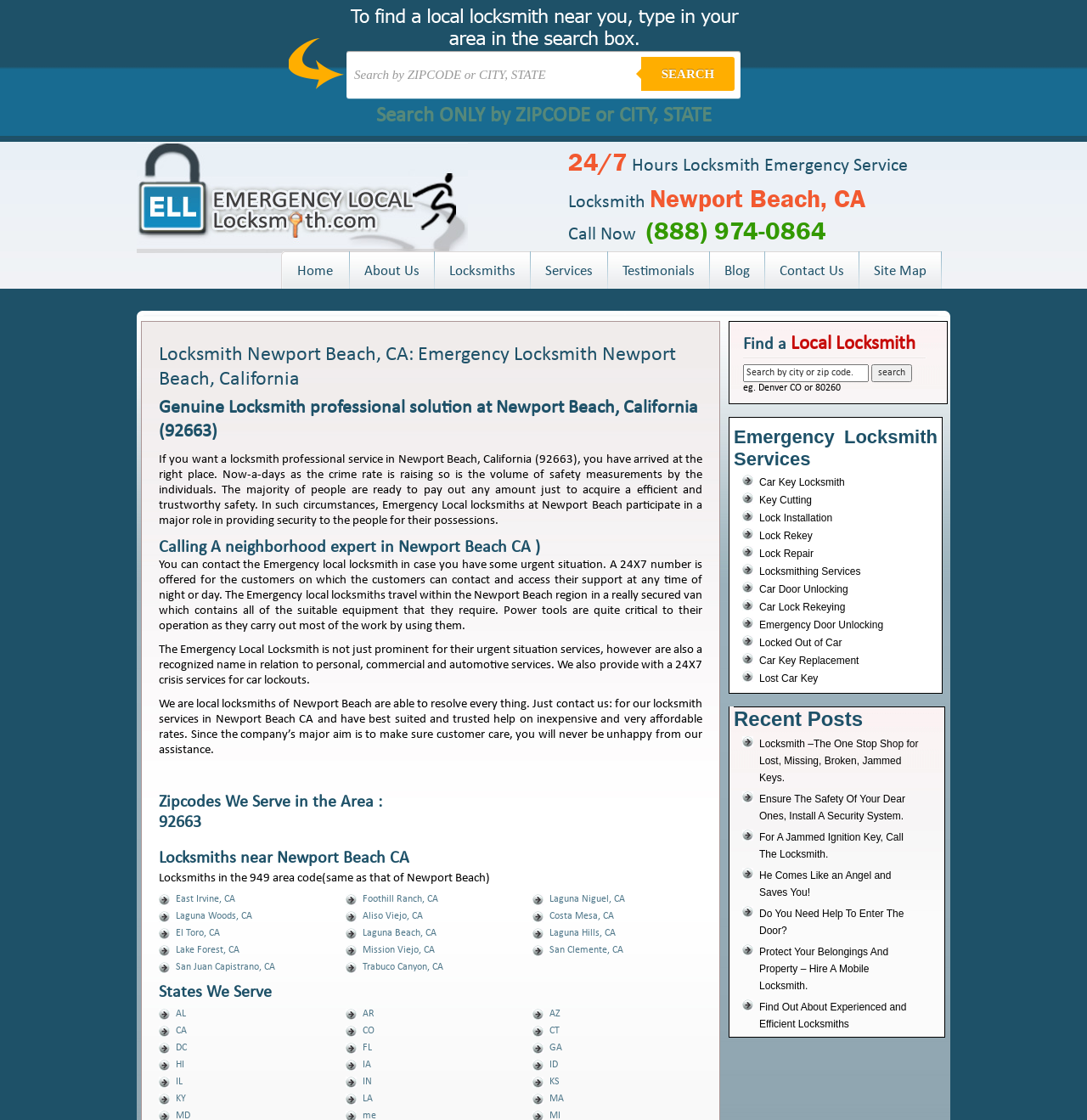Could you specify the bounding box coordinates for the clickable section to complete the following instruction: "Find a Local Locksmith"?

[0.684, 0.297, 0.859, 0.318]